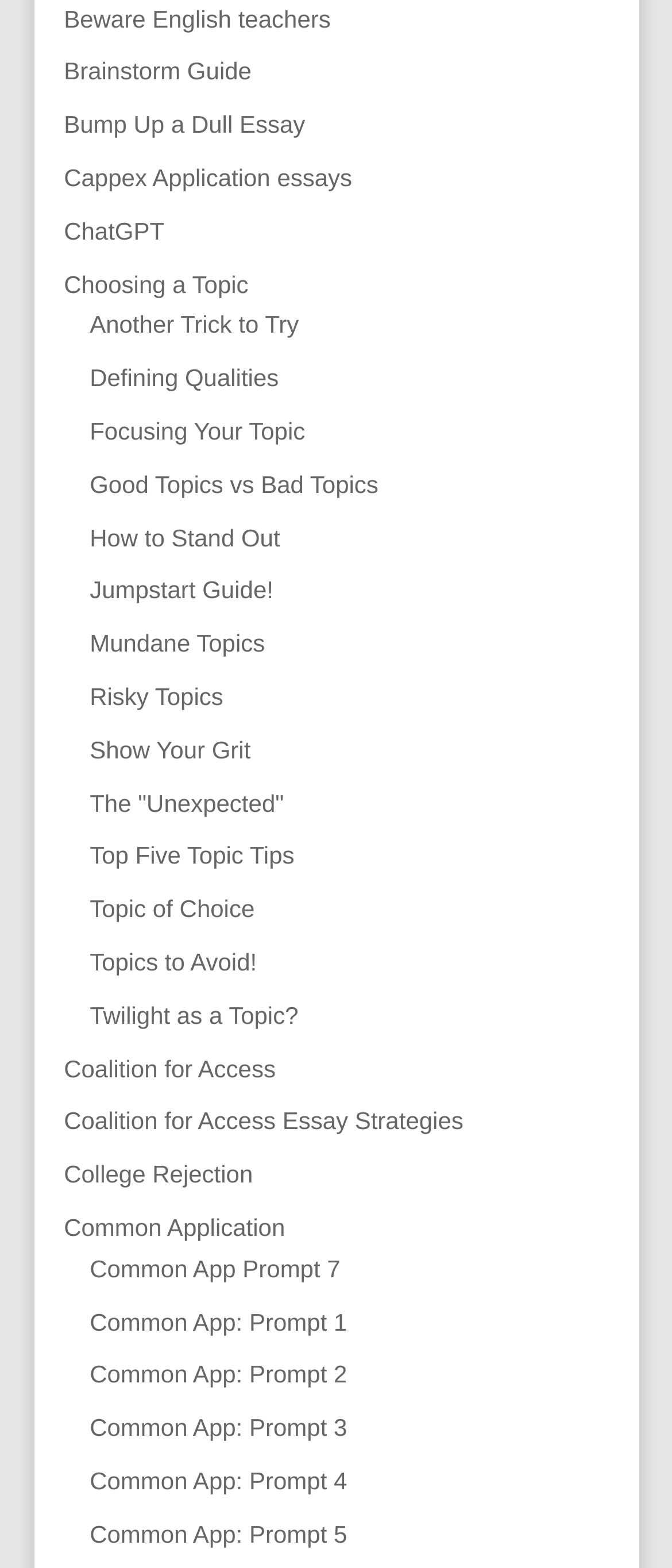Determine the bounding box coordinates for the element that should be clicked to follow this instruction: "View 'Jumpstart Guide!' article". The coordinates should be given as four float numbers between 0 and 1, in the format [left, top, right, bottom].

[0.133, 0.368, 0.407, 0.385]